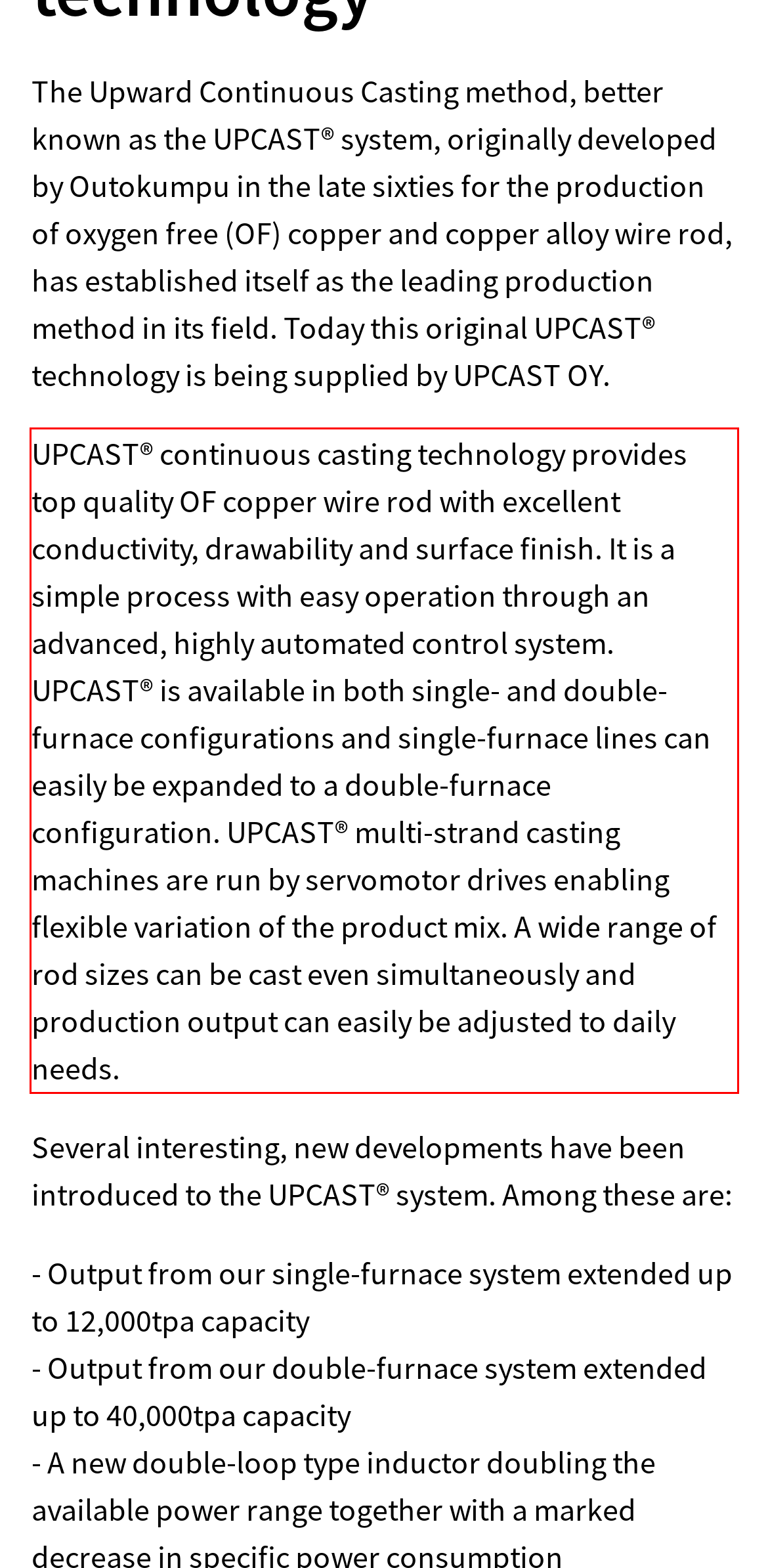The screenshot provided shows a webpage with a red bounding box. Apply OCR to the text within this red bounding box and provide the extracted content.

UPCAST® continuous casting technology provides top quality OF copper wire rod with excellent conductivity, drawability and surface finish. It is a simple process with easy operation through an advanced, highly automated control system. UPCAST® is available in both single- and double-furnace configurations and single-furnace lines can easily be expanded to a double-furnace configuration. UPCAST® multi-strand casting machines are run by servomotor drives enabling flexible variation of the product mix. A wide range of rod sizes can be cast even simultaneously and production output can easily be adjusted to daily needs.